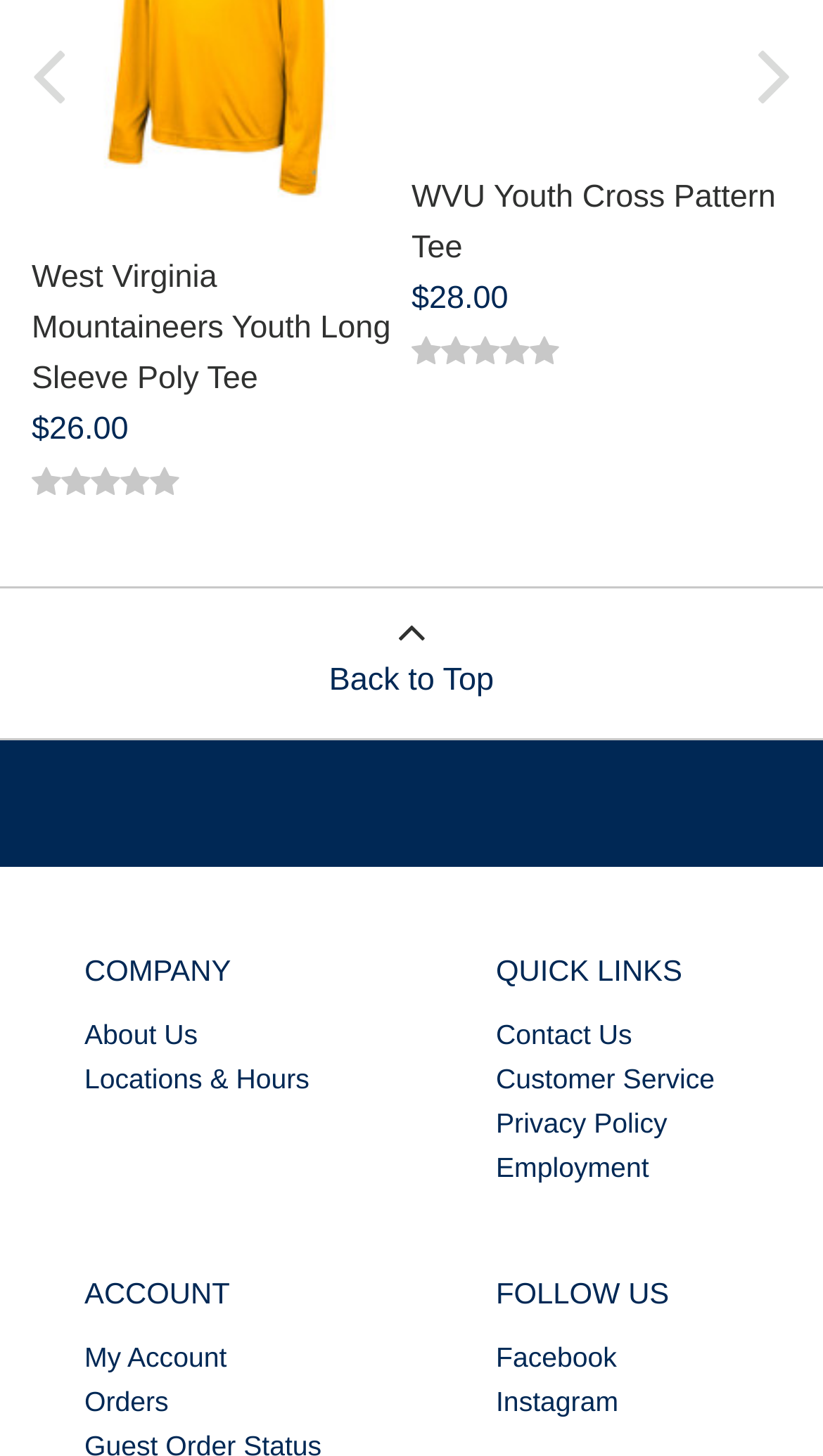What is the price of WVU Youth Cross Pattern Tee?
Provide a one-word or short-phrase answer based on the image.

$28.00